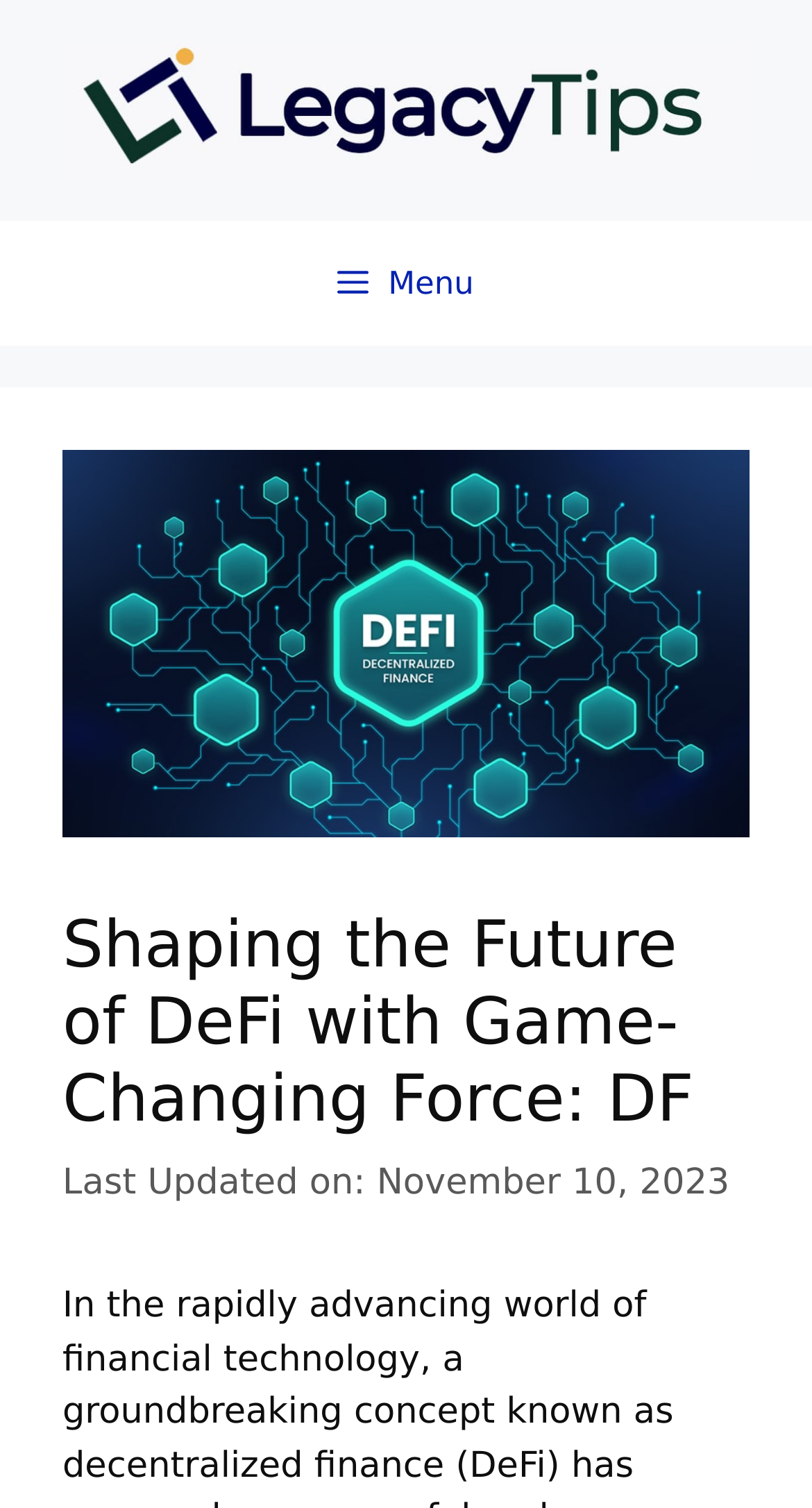Describe the webpage meticulously, covering all significant aspects.

The webpage is focused on the topic of DeFi (Decentralized Finance) and its potential to disrupt traditional financial systems. At the top of the page, there is a banner that spans the entire width, containing a link to "LegacyTips" with an accompanying image. Below the banner, there is a navigation menu labeled "Primary" that takes up most of the width, with a button to expand or collapse the menu.

To the right of the navigation menu, there is a large image that occupies most of the page's height, with a heading that reads "Shaping the Future of DeFi with Game-Changing Force: DF". Below the heading, there is a timestamp indicating that the content was last updated on November 10, 2023.

On the left side of the page, there are two links: "Sell Gift Card To Chinese Buyer" and "100% Highest Rate", which are positioned relatively close to the top of the page. The overall layout of the page is organized, with clear headings and concise text, and features a prominent image that draws attention to the main topic of DeFi.